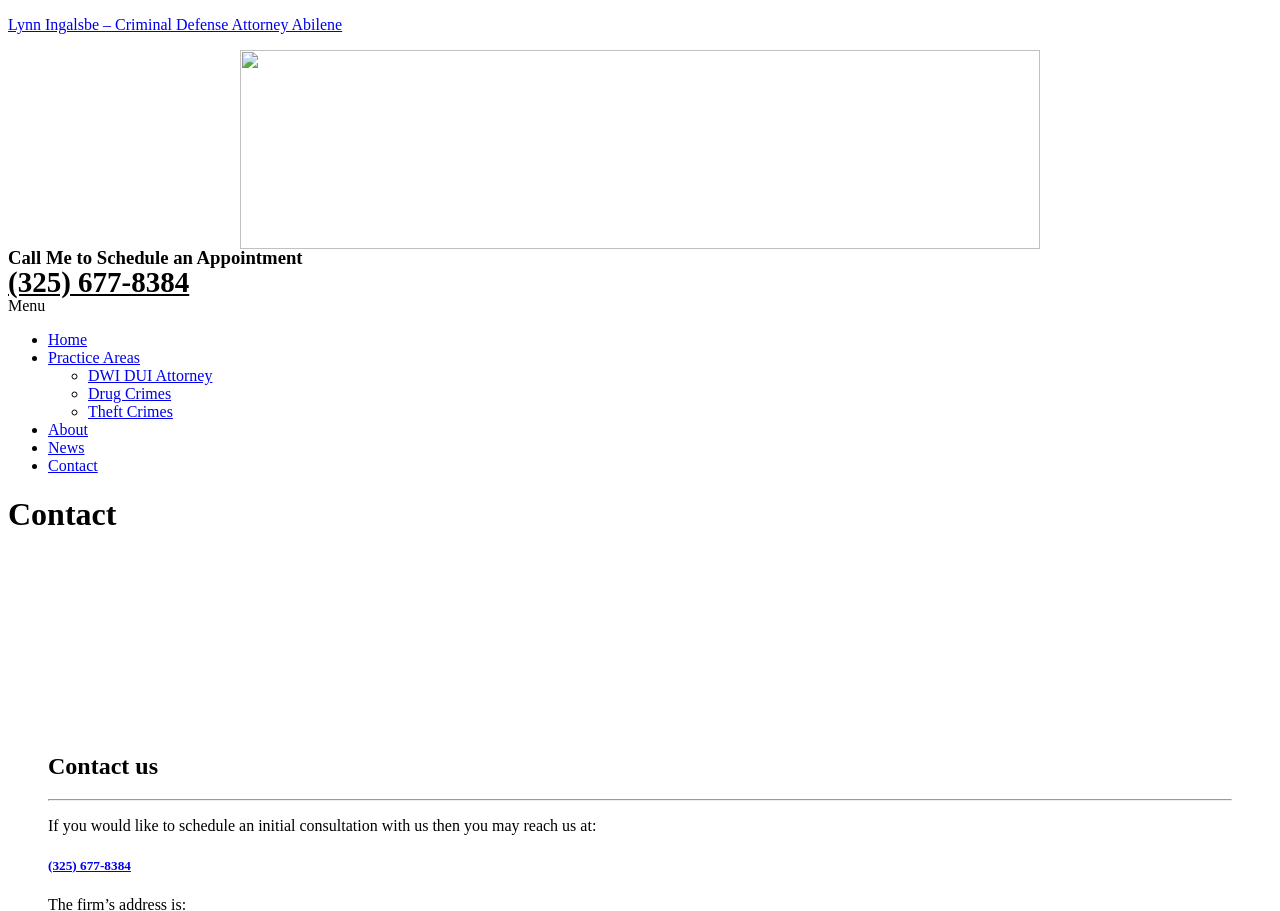From the given element description: "Practice Areas", find the bounding box for the UI element. Provide the coordinates as four float numbers between 0 and 1, in the order [left, top, right, bottom].

[0.038, 0.383, 0.109, 0.401]